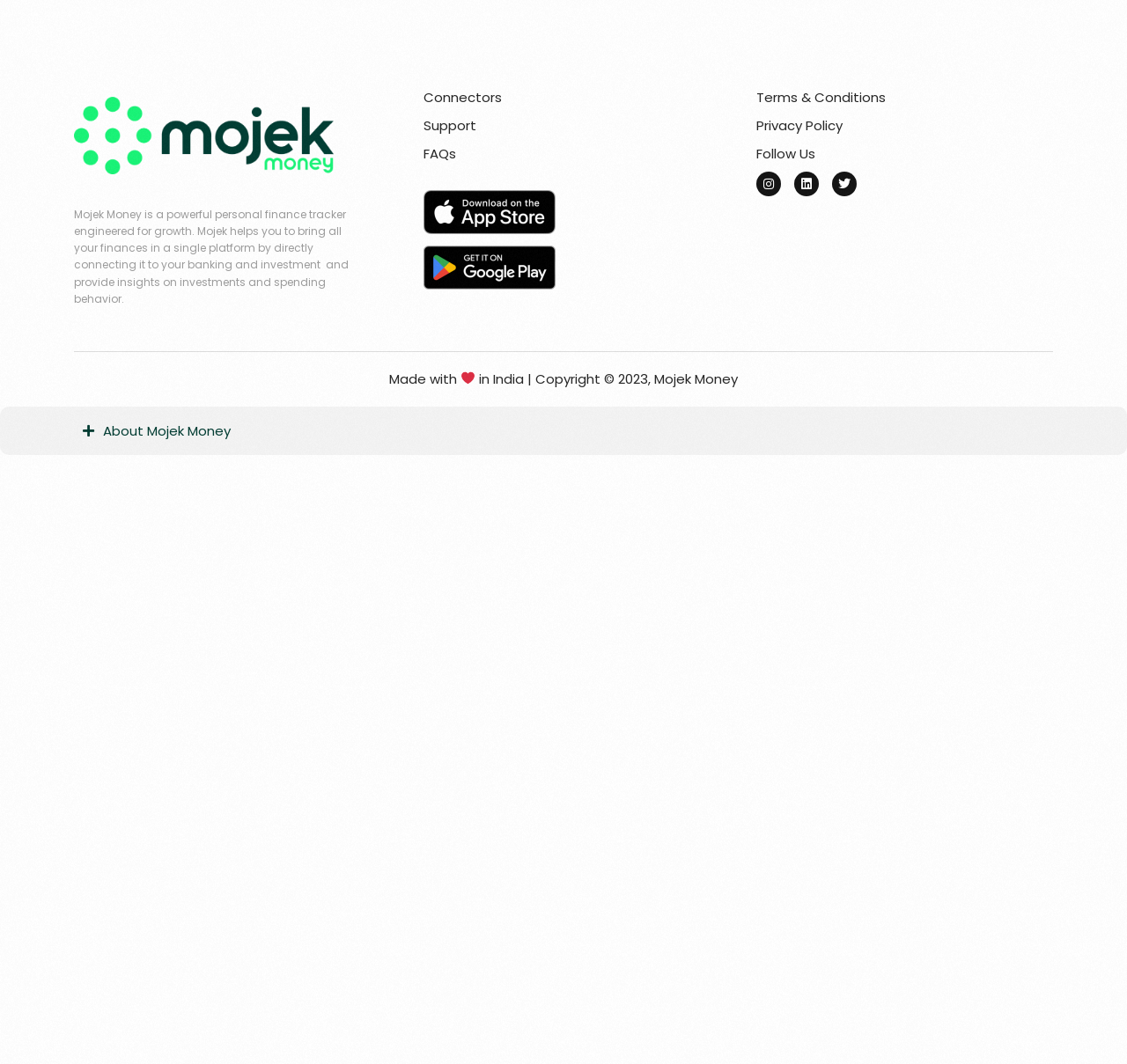Create an elaborate caption that covers all aspects of the webpage.

The webpage is about Mojek Money, a personal finance tracker. At the top, there is a logo image with the text "Mojek Money: Personal Finance Tracker" next to it. Below this, there is a brief description of Mojek Money, stating that it helps users bring all their finances to a single platform and provides insights on investments and spending behavior.

On the right side of the page, there are several links, including "Connectors", "Support", "FAQs", and "Download Mojek" options for Apple iOS and Google Playstore. Each download link has a corresponding image.

At the bottom of the page, there are more links, including "Terms & Conditions", "Privacy Policy", and social media links to Instagram, Linkedin, and Twitter, each with its respective icon. There is also a "Follow Us" text above these links.

In the bottom left corner, there is a "Made with ❤️ in India" text, accompanied by a heart icon, and a copyright notice stating "Copyright © 2023, Mojek Money".

On the left side of the page, there is a prominent button labeled "About Mojek Money", which is currently expanded, indicating that it controls a content section.